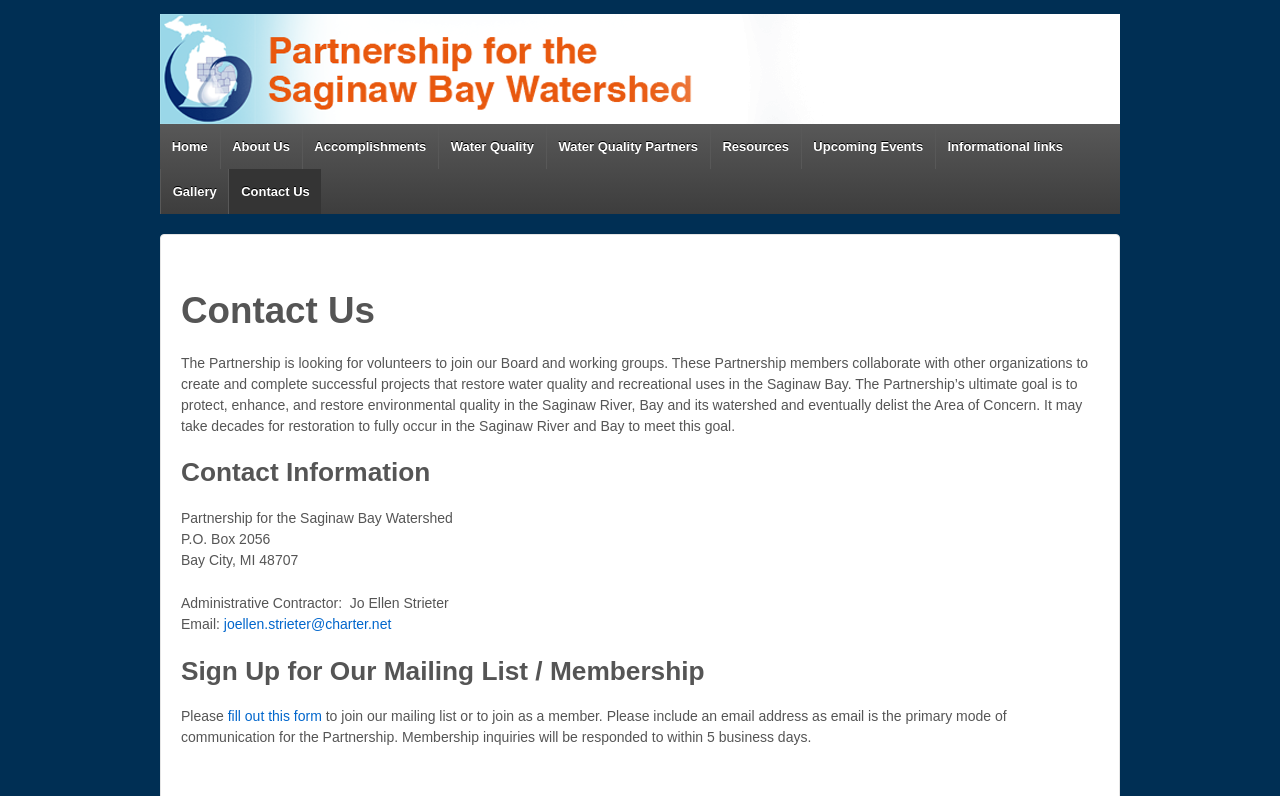Refer to the image and provide a thorough answer to this question:
How can I join the Partnership's mailing list?

To join the Partnership's mailing list or become a member, I need to fill out a form, which can be accessed through the link 'fill out this form' in the Sign Up for Our Mailing List / Membership section.